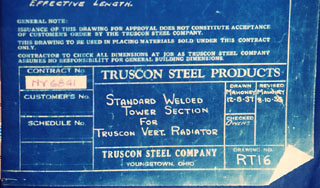Answer succinctly with a single word or phrase:
What is the date of revision on the blueprint?

3-30-37